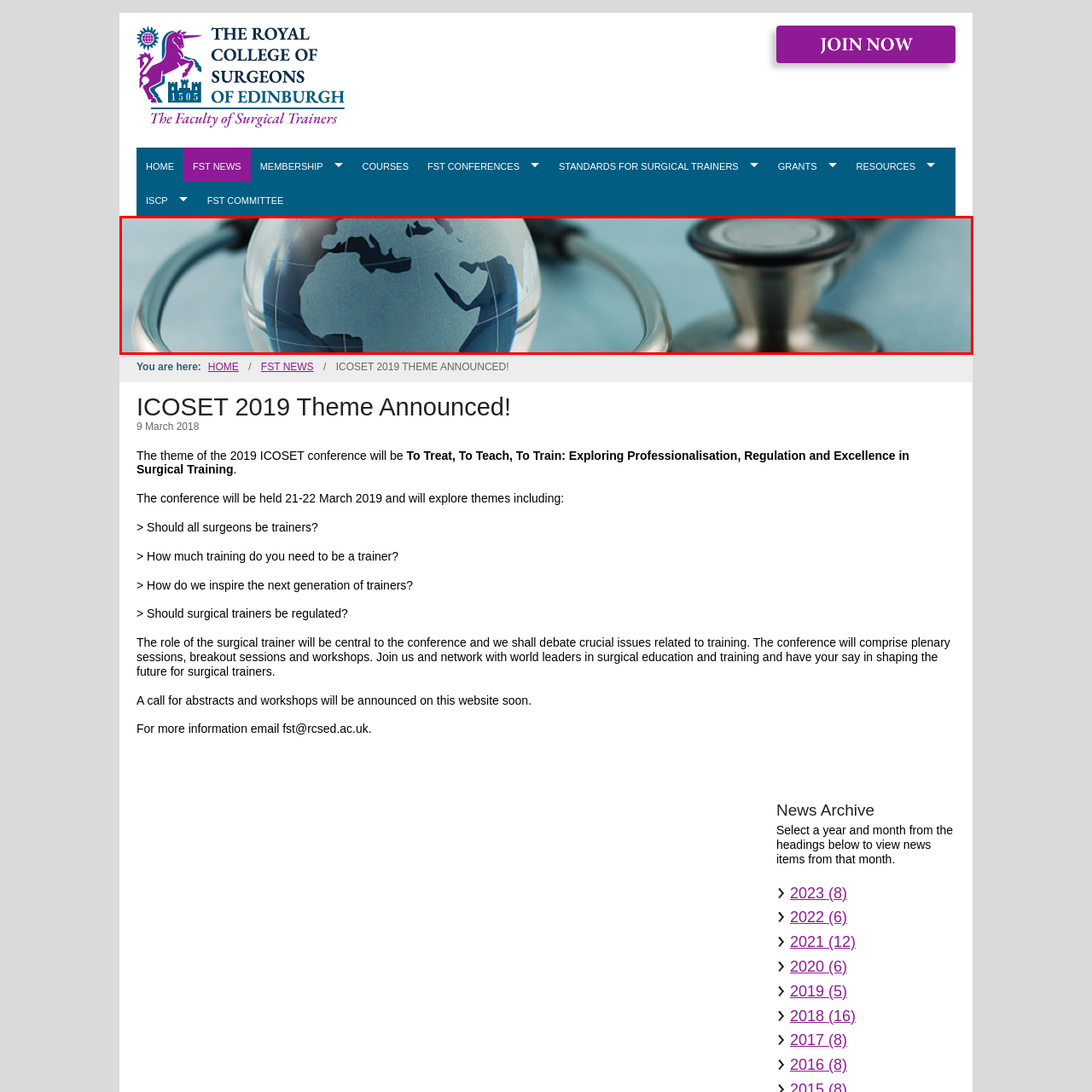What is the medical profession represented by?
Observe the image inside the red bounding box and give a concise answer using a single word or phrase.

Stethoscope